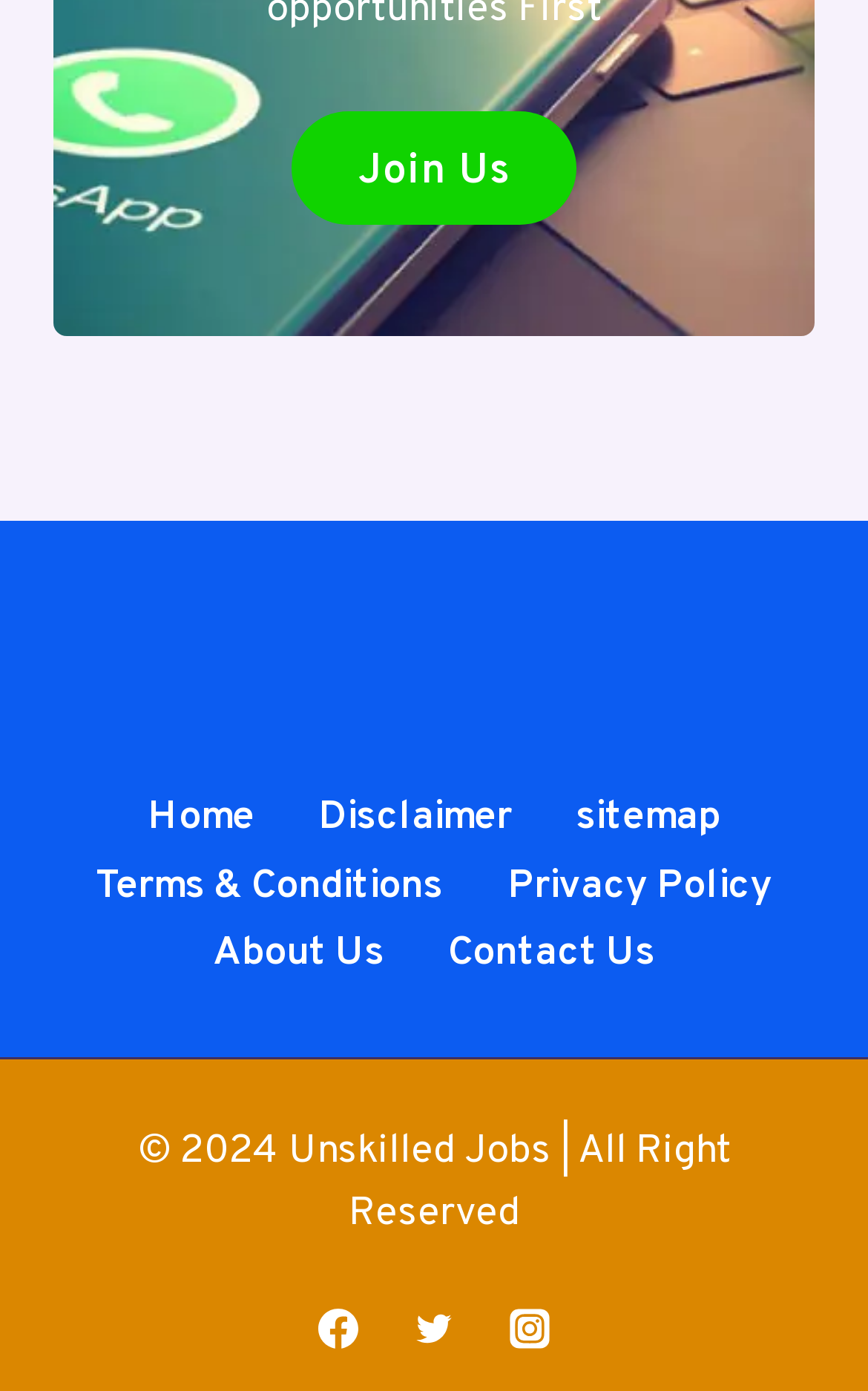Please predict the bounding box coordinates of the element's region where a click is necessary to complete the following instruction: "Check Terms & Conditions". The coordinates should be represented by four float numbers between 0 and 1, i.e., [left, top, right, bottom].

[0.074, 0.614, 0.547, 0.662]